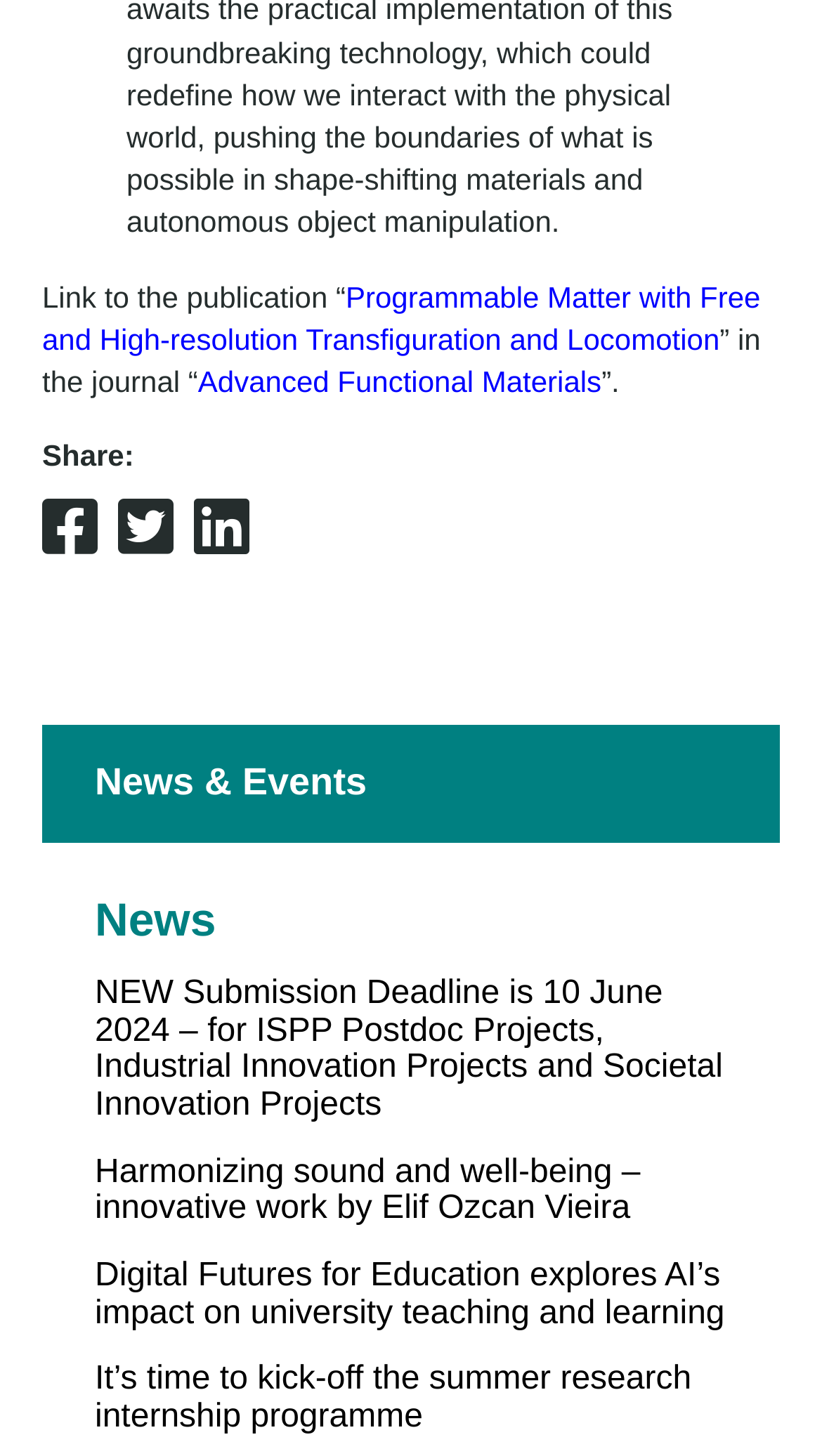Kindly determine the bounding box coordinates for the area that needs to be clicked to execute this instruction: "Read about Harmonizing sound and well-being".

[0.115, 0.793, 0.779, 0.843]